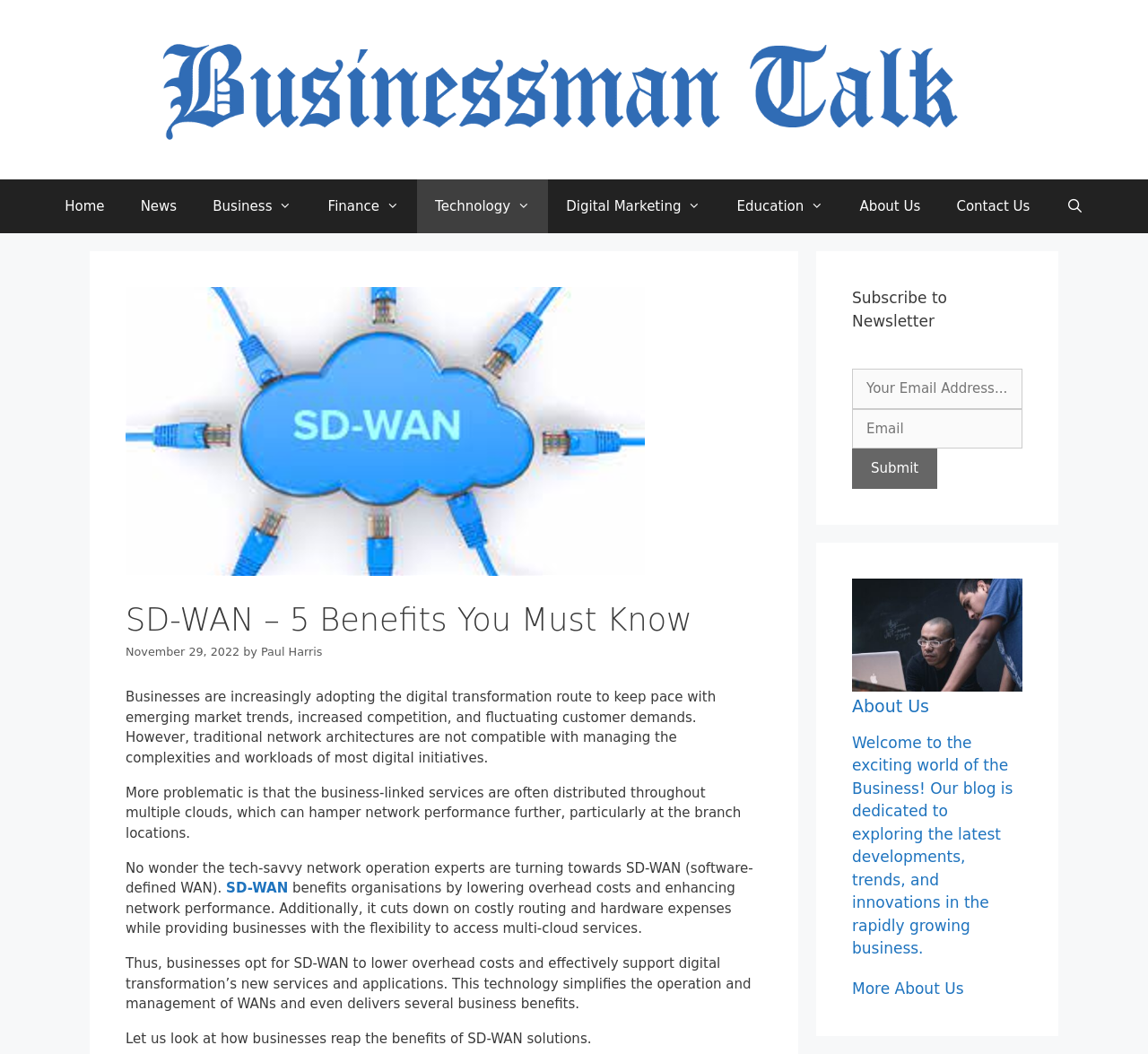Determine the main text heading of the webpage and provide its content.

SD-WAN – 5 Benefits You Must Know